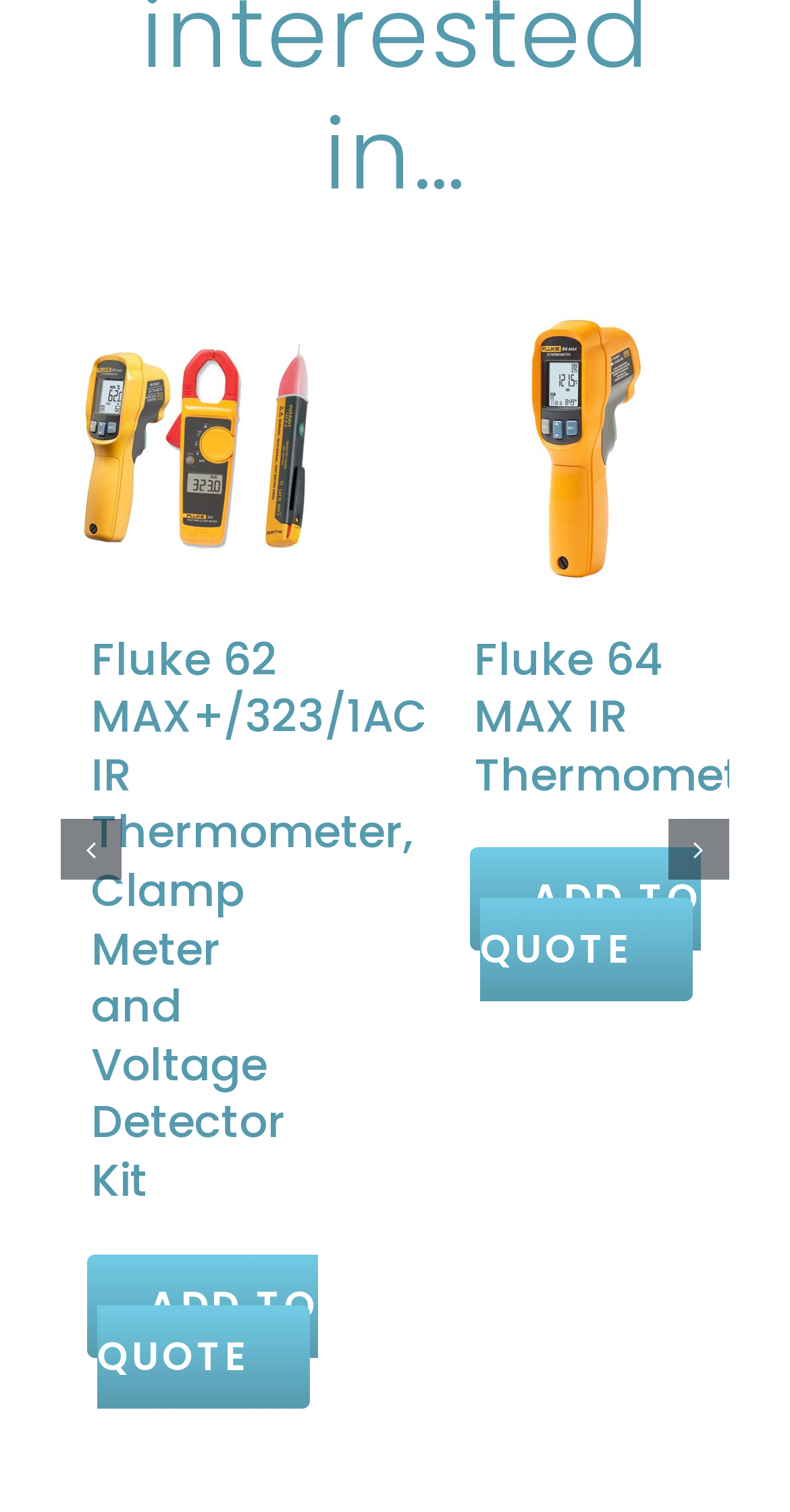What is the name of the second product?
Using the visual information, answer the question in a single word or phrase.

Fluke 64 MAX IR Thermometer